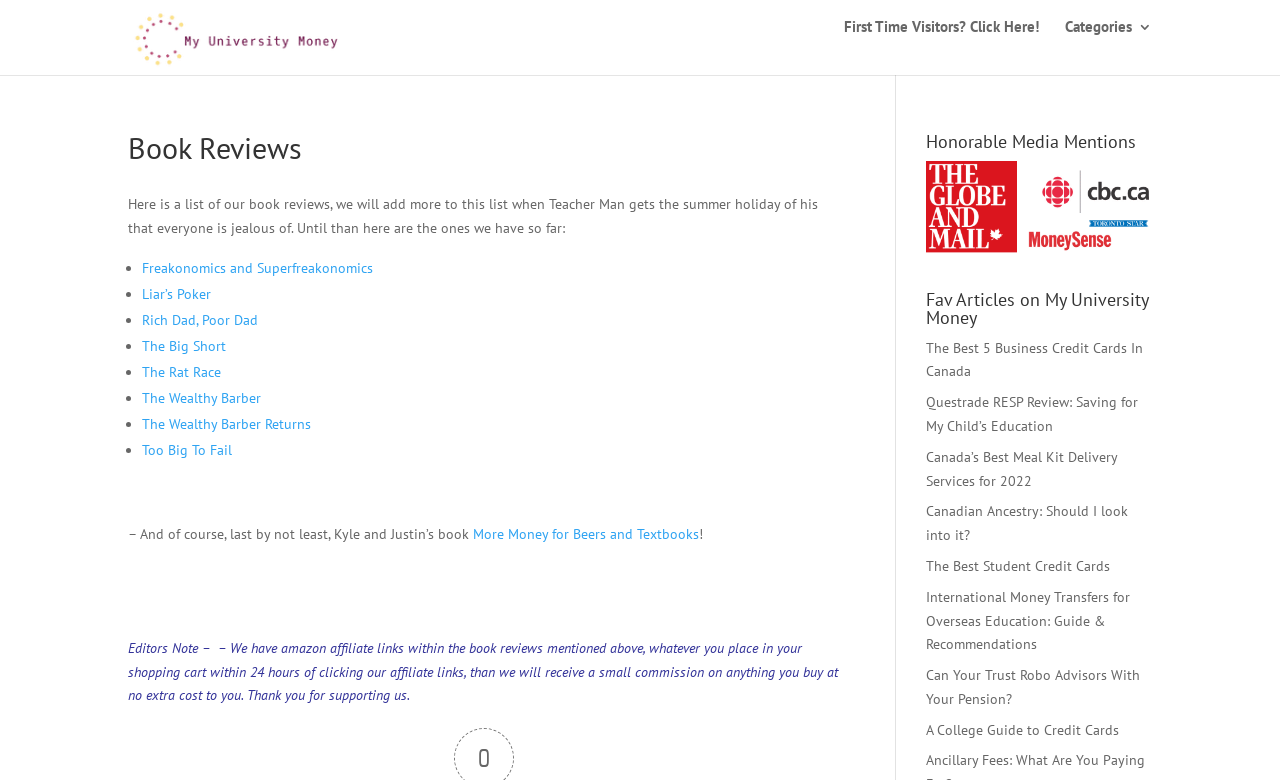What is the topic of the first article mentioned in the 'Fav Articles on My University Money' section?
Refer to the image and provide a concise answer in one word or phrase.

Business Credit Cards